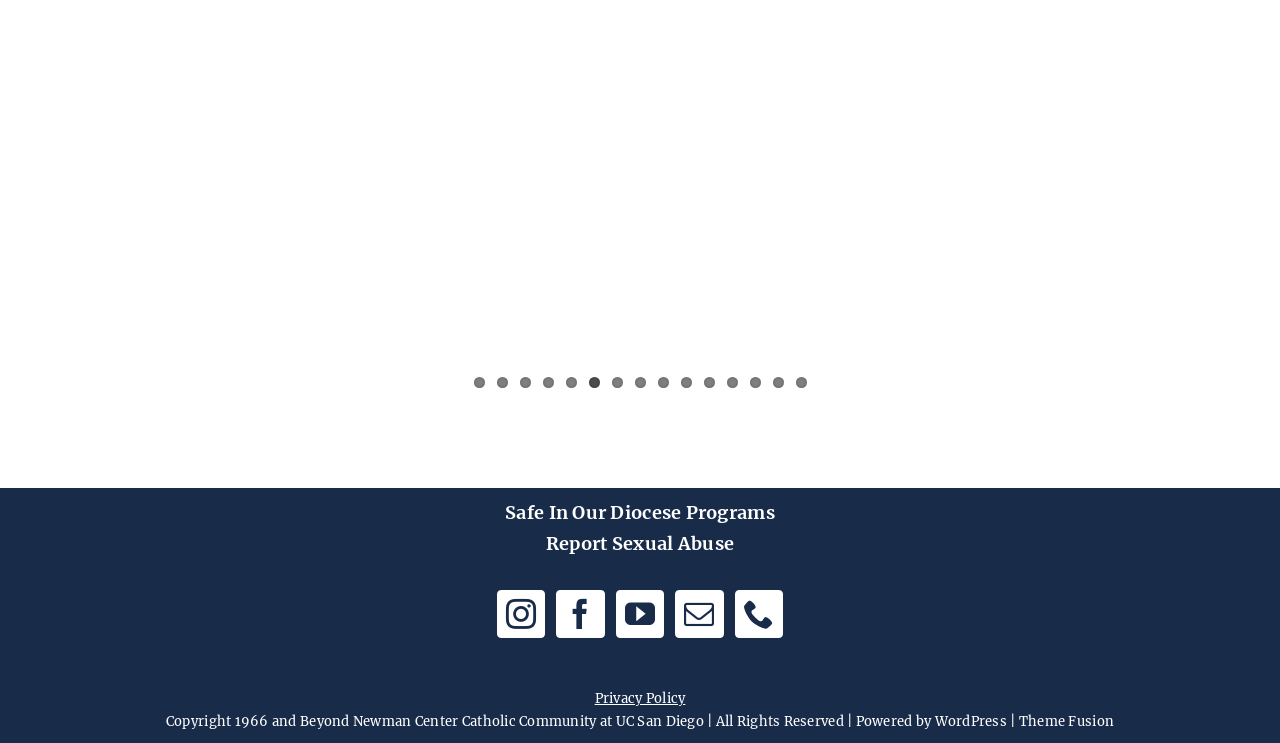Please identify the bounding box coordinates of the element that needs to be clicked to execute the following command: "Go to WordPress". Provide the bounding box using four float numbers between 0 and 1, formatted as [left, top, right, bottom].

[0.73, 0.959, 0.787, 0.982]